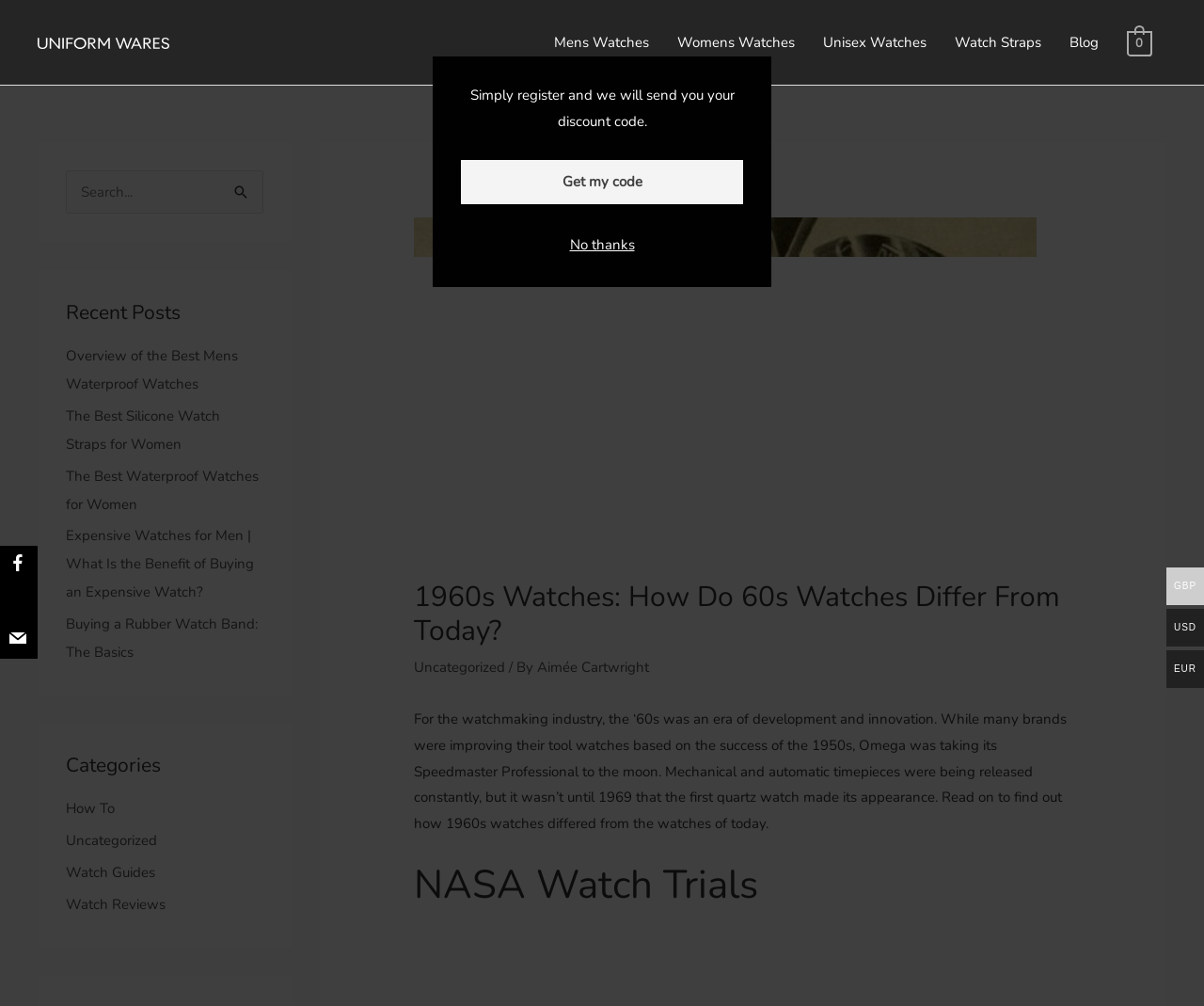Can you determine the main header of this webpage?

1960s Watches: How Do 60s Watches Differ From Today?